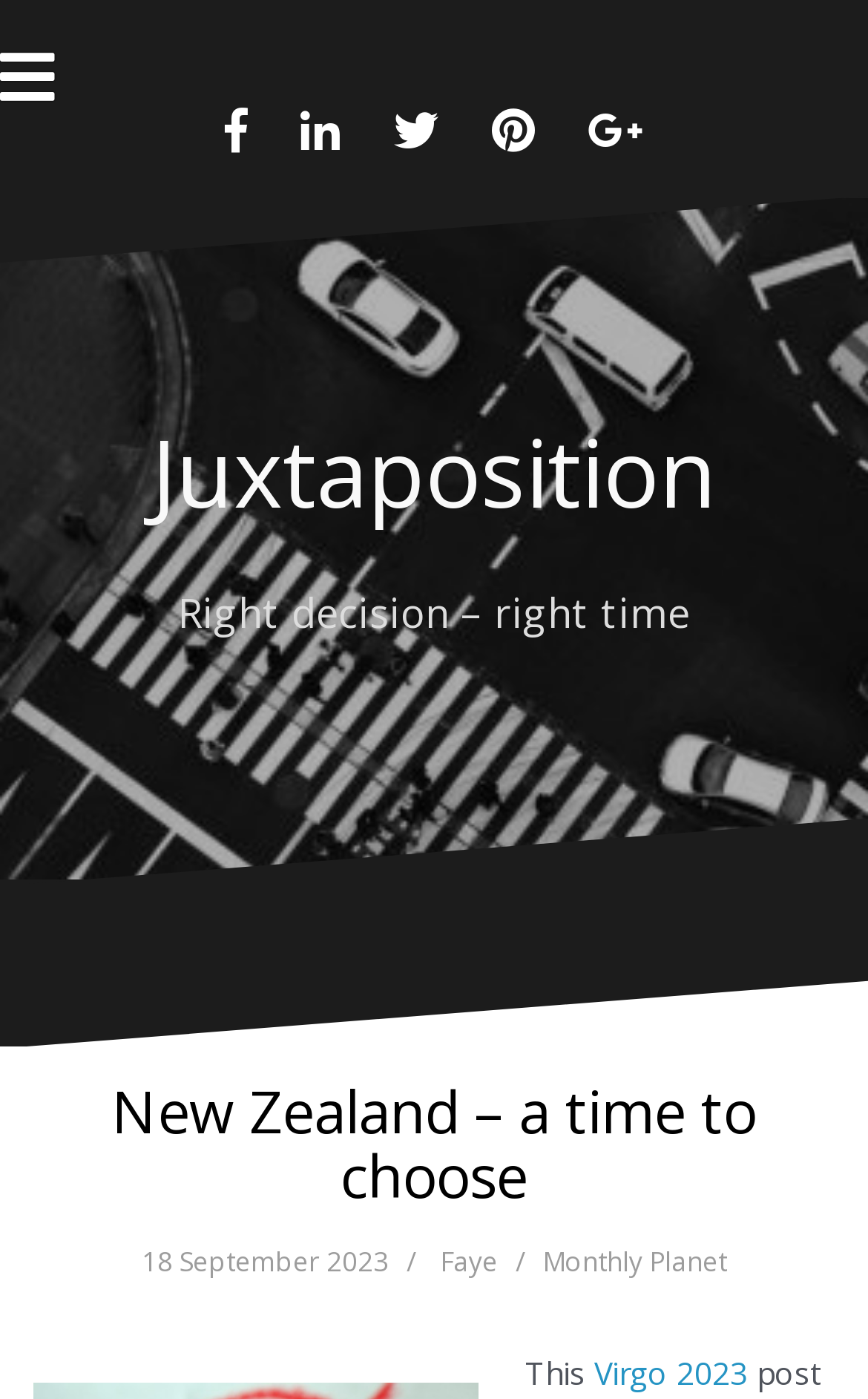For the given element description Monthly Planet, determine the bounding box coordinates of the UI element. The coordinates should follow the format (top-left x, top-left y, bottom-right x, bottom-right y) and be within the range of 0 to 1.

[0.624, 0.887, 0.837, 0.914]